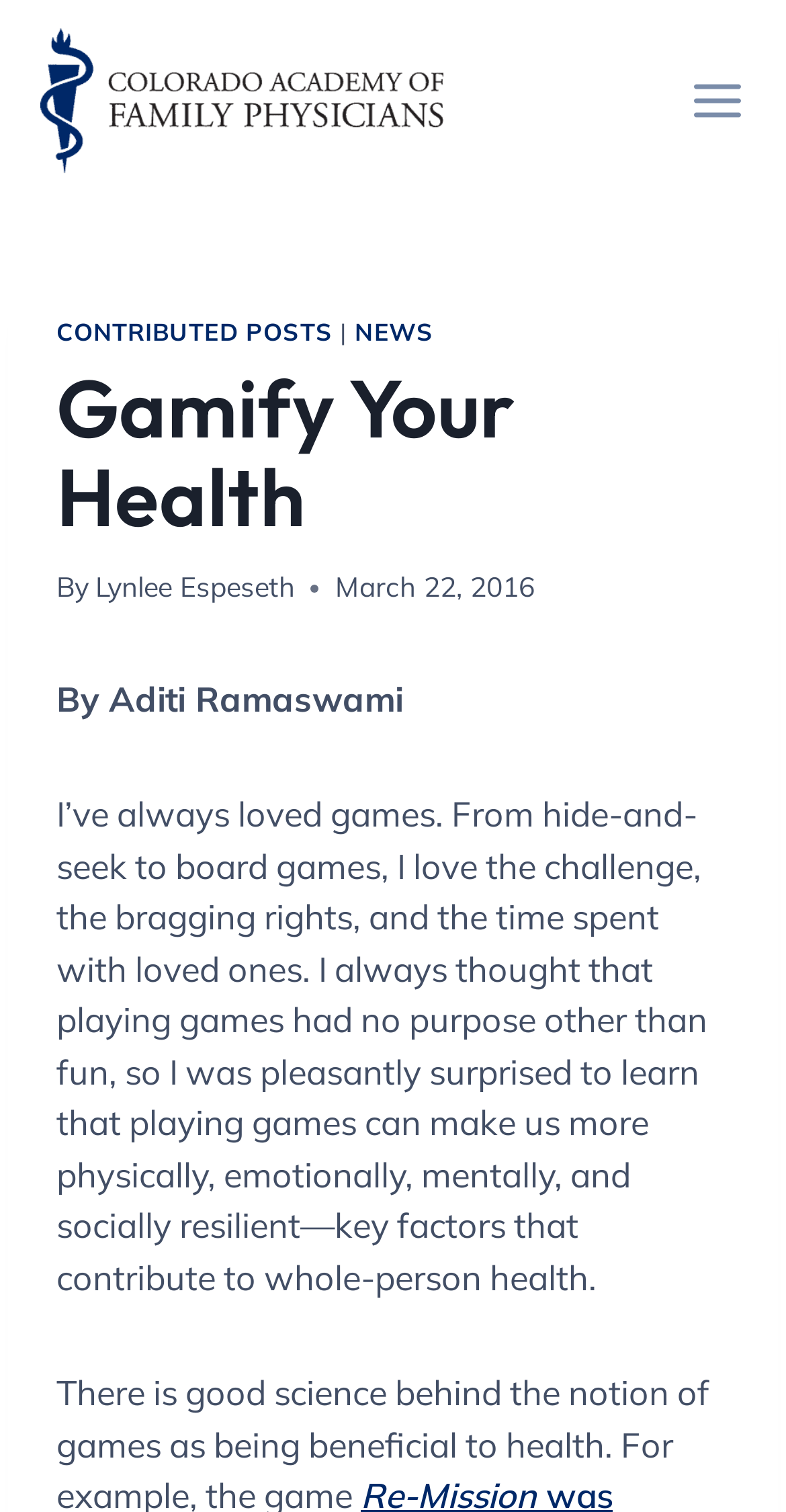What is the tone of the article?
Using the visual information, answer the question in a single word or phrase.

Informative